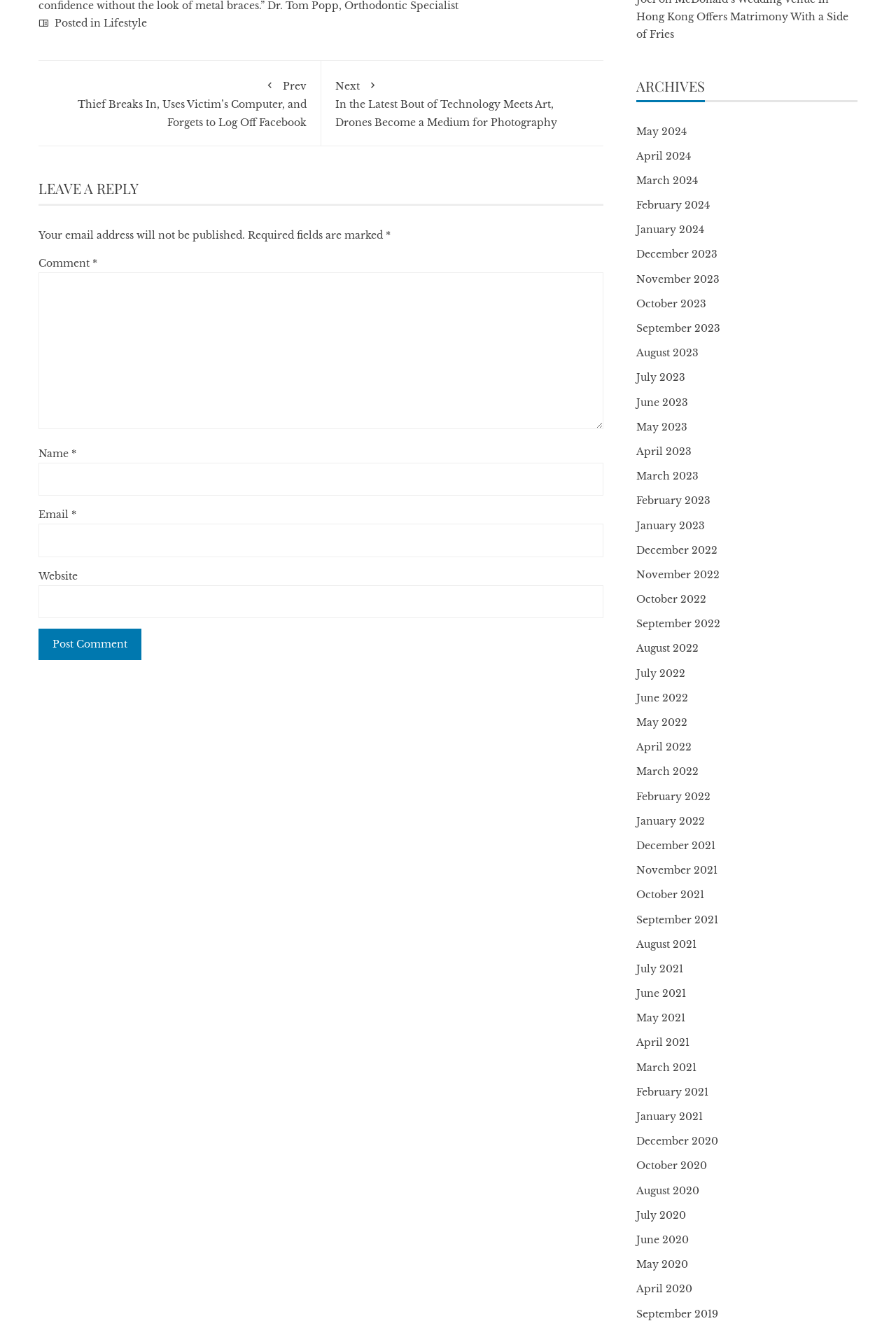What is the purpose of the button?
Give a comprehensive and detailed explanation for the question.

I examined the button element and found that its text is 'Post Comment', which suggests that its purpose is to submit a comment.